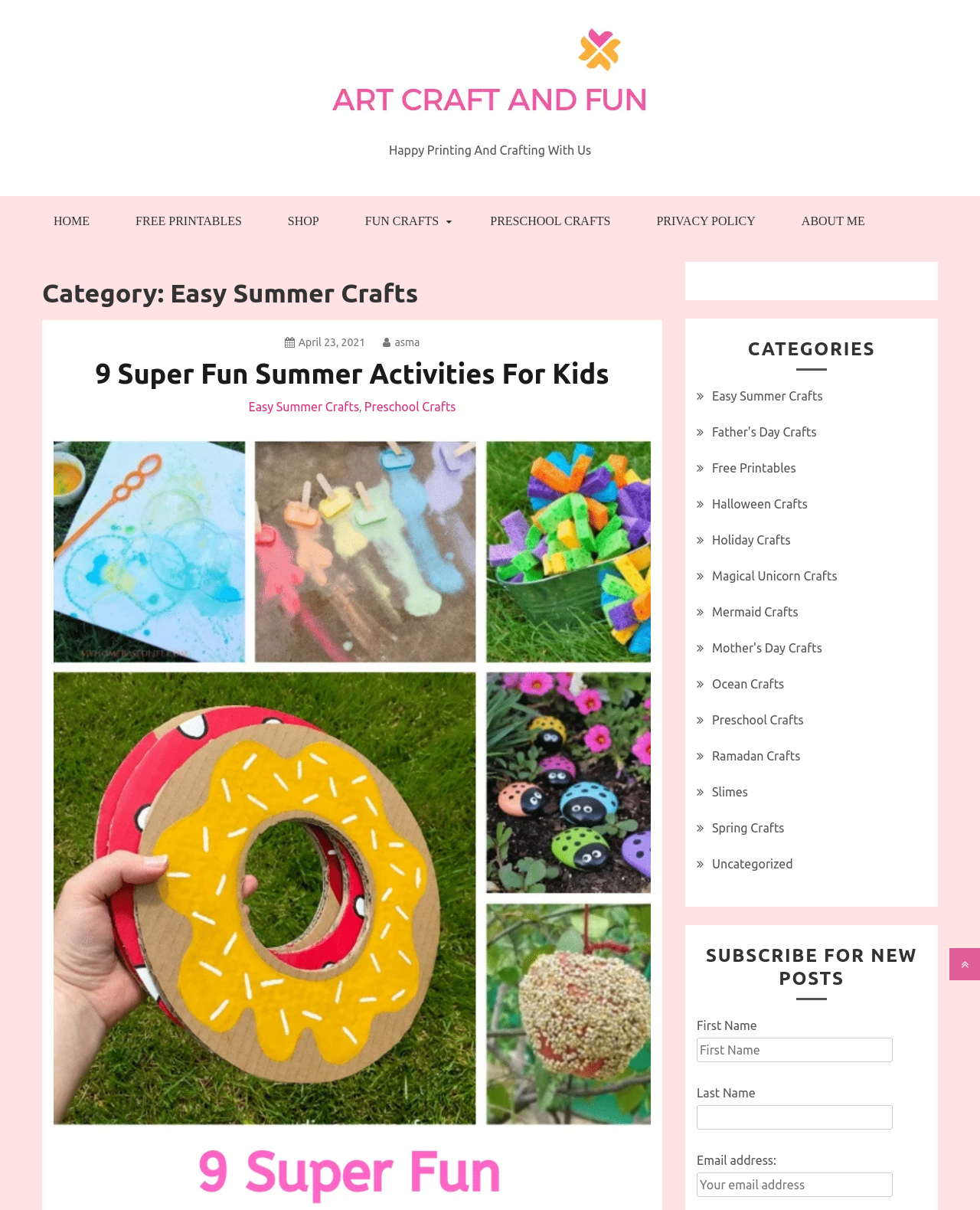Specify the bounding box coordinates of the element's area that should be clicked to execute the given instruction: "Read the article about North Korea". The coordinates should be four float numbers between 0 and 1, i.e., [left, top, right, bottom].

None